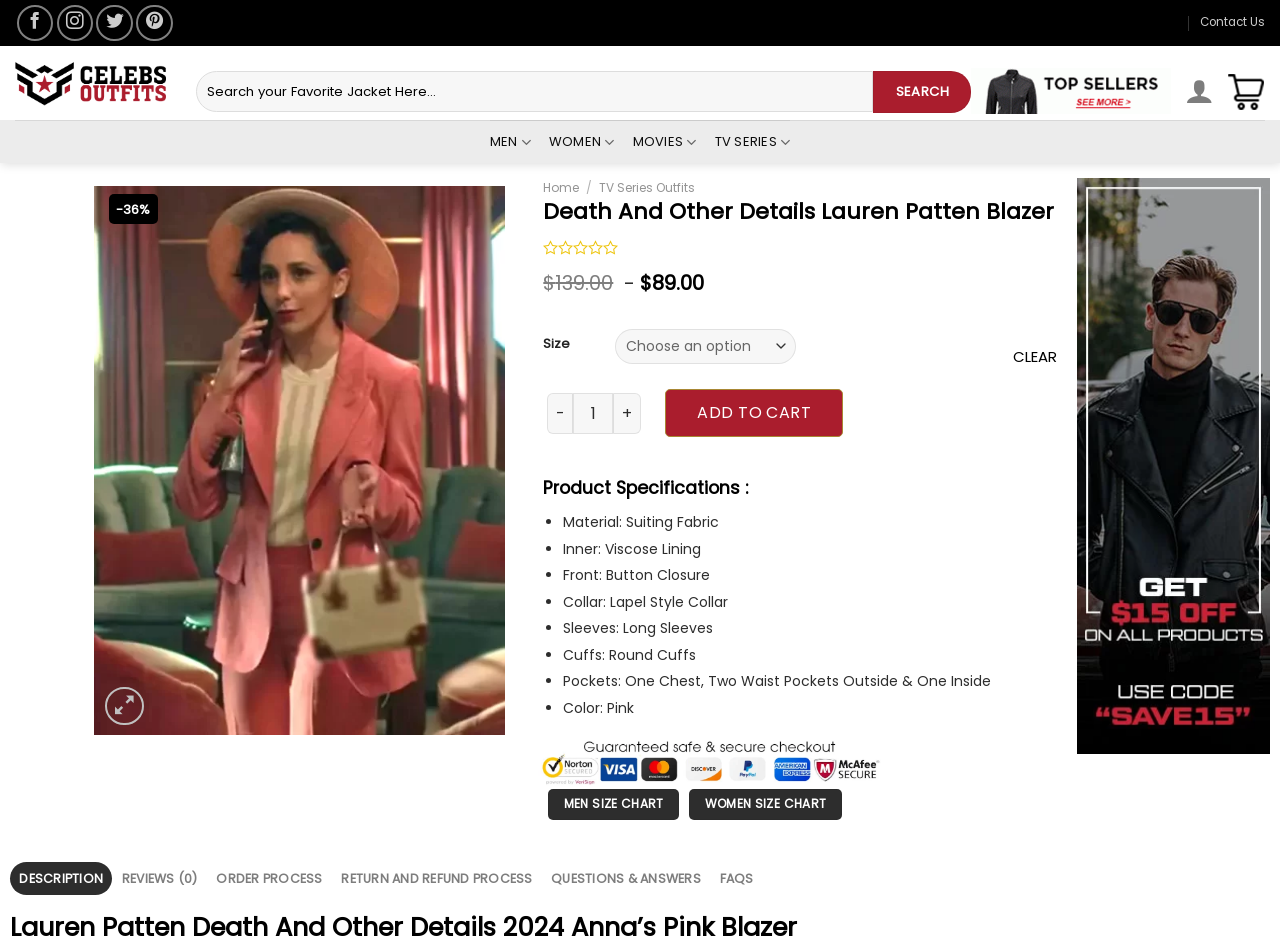Please identify the bounding box coordinates of the element that needs to be clicked to execute the following command: "Search for Celebs Outfits". Provide the bounding box using four float numbers between 0 and 1, formatted as [left, top, right, bottom].

[0.012, 0.057, 0.13, 0.119]